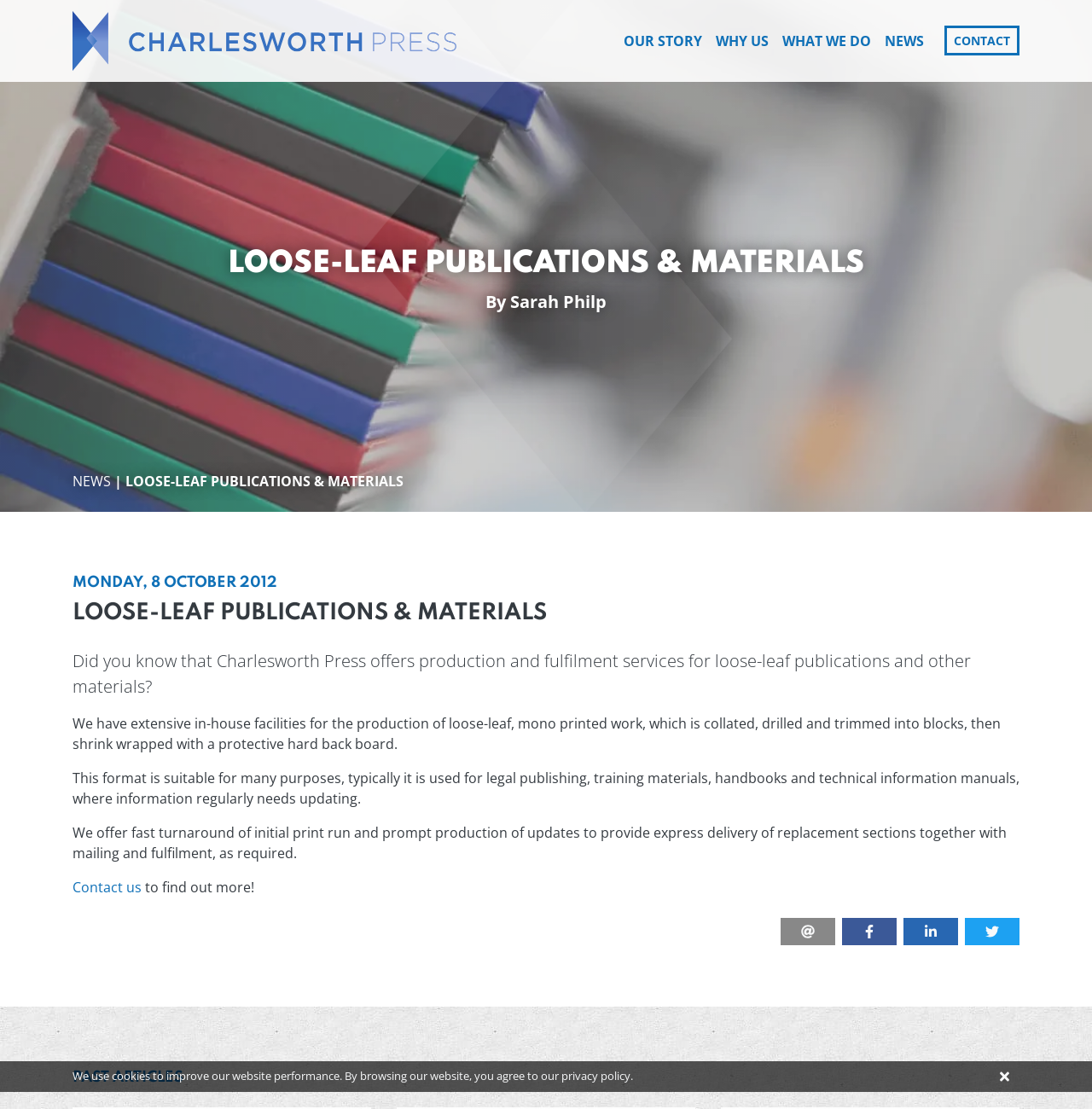Please locate the UI element described by "Privacy Policy" and provide its bounding box coordinates.

None